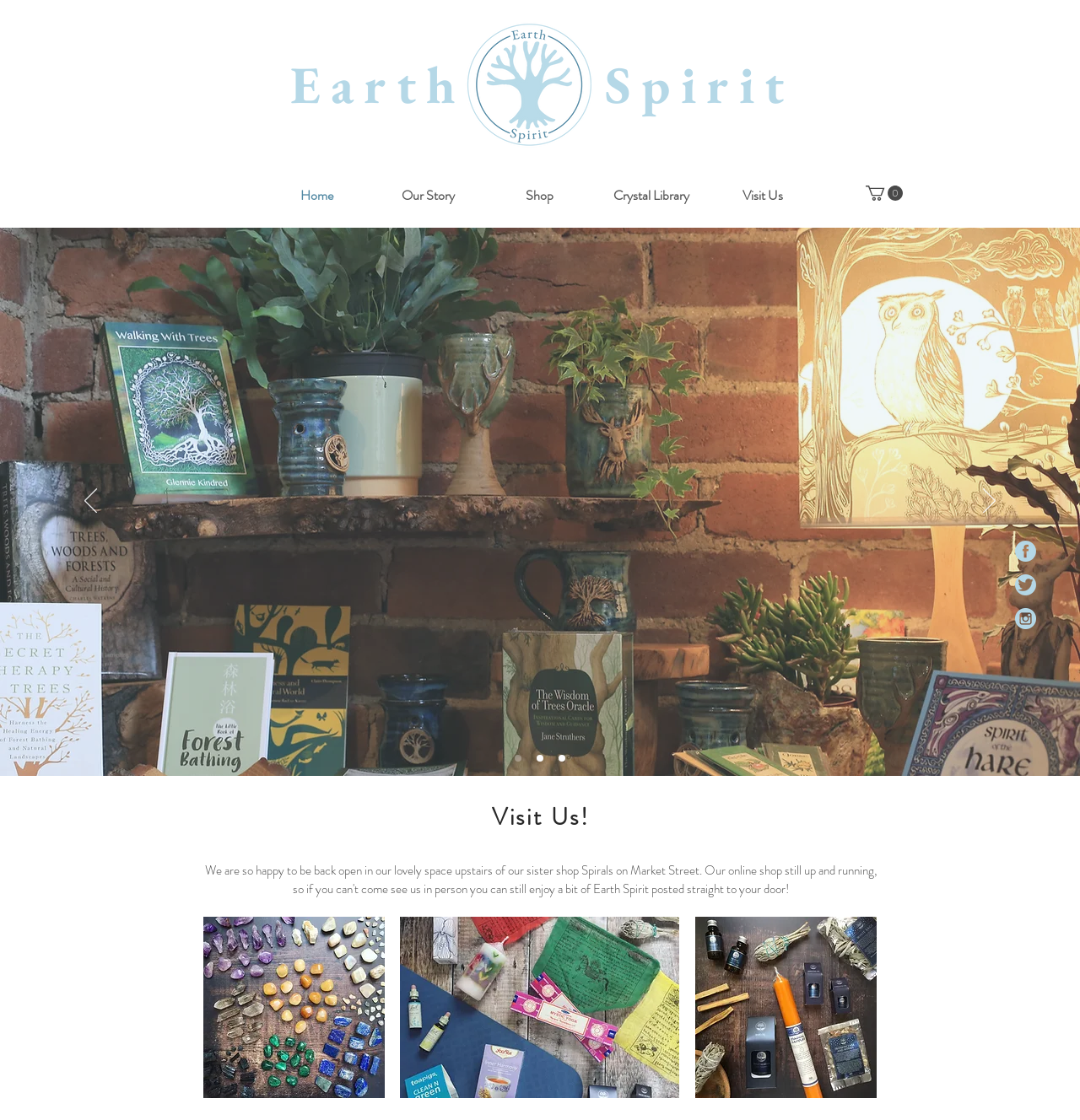Given the following UI element description: "aria-label="Next"", find the bounding box coordinates in the webpage screenshot.

[0.91, 0.436, 0.922, 0.46]